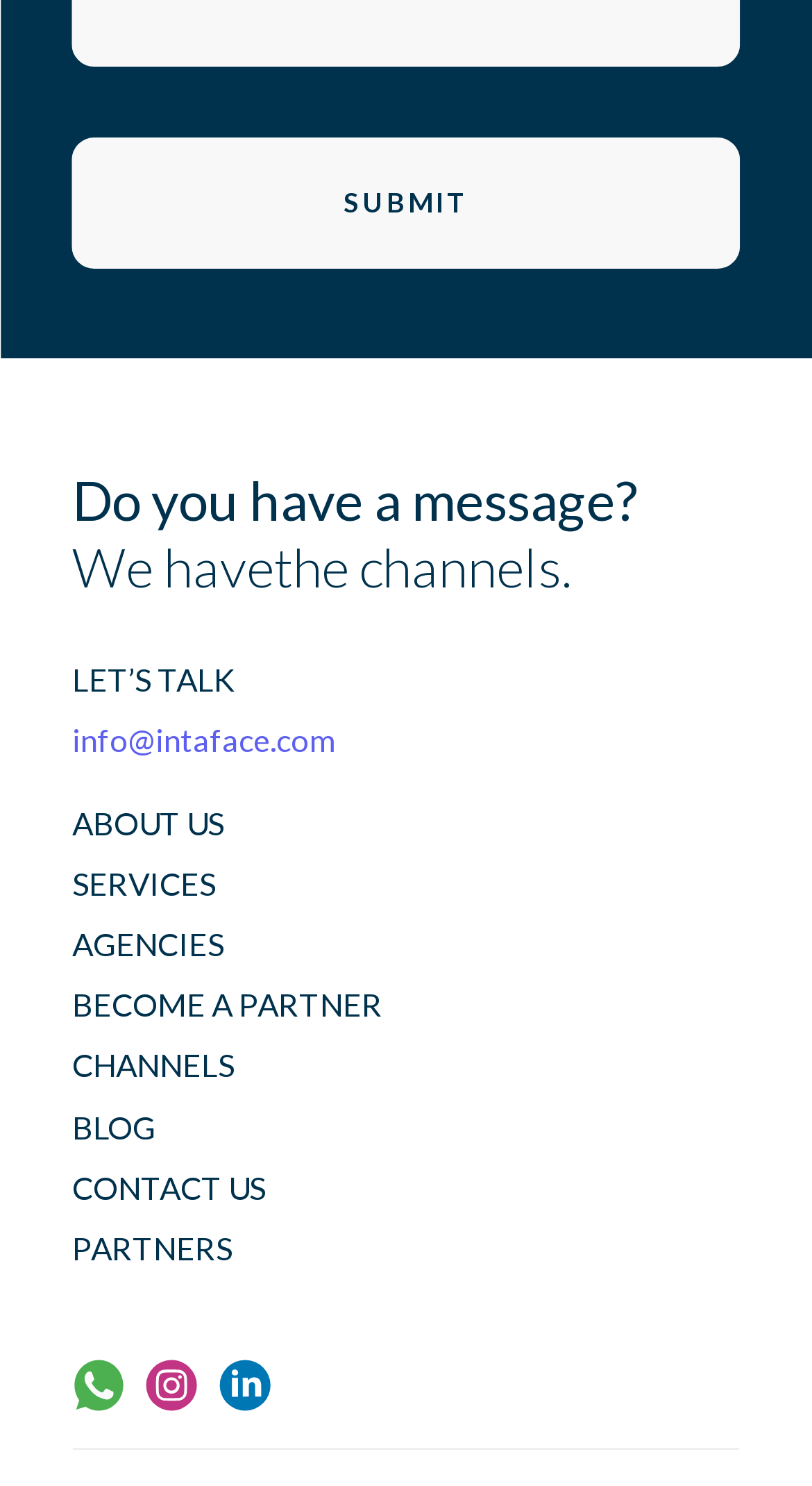What is the company's email address?
Provide a thorough and detailed answer to the question.

The company's email address can be found in the link 'info@intaface.com' which is located at the top section of the webpage, below the heading 'Do you have a message? We have the channels.'